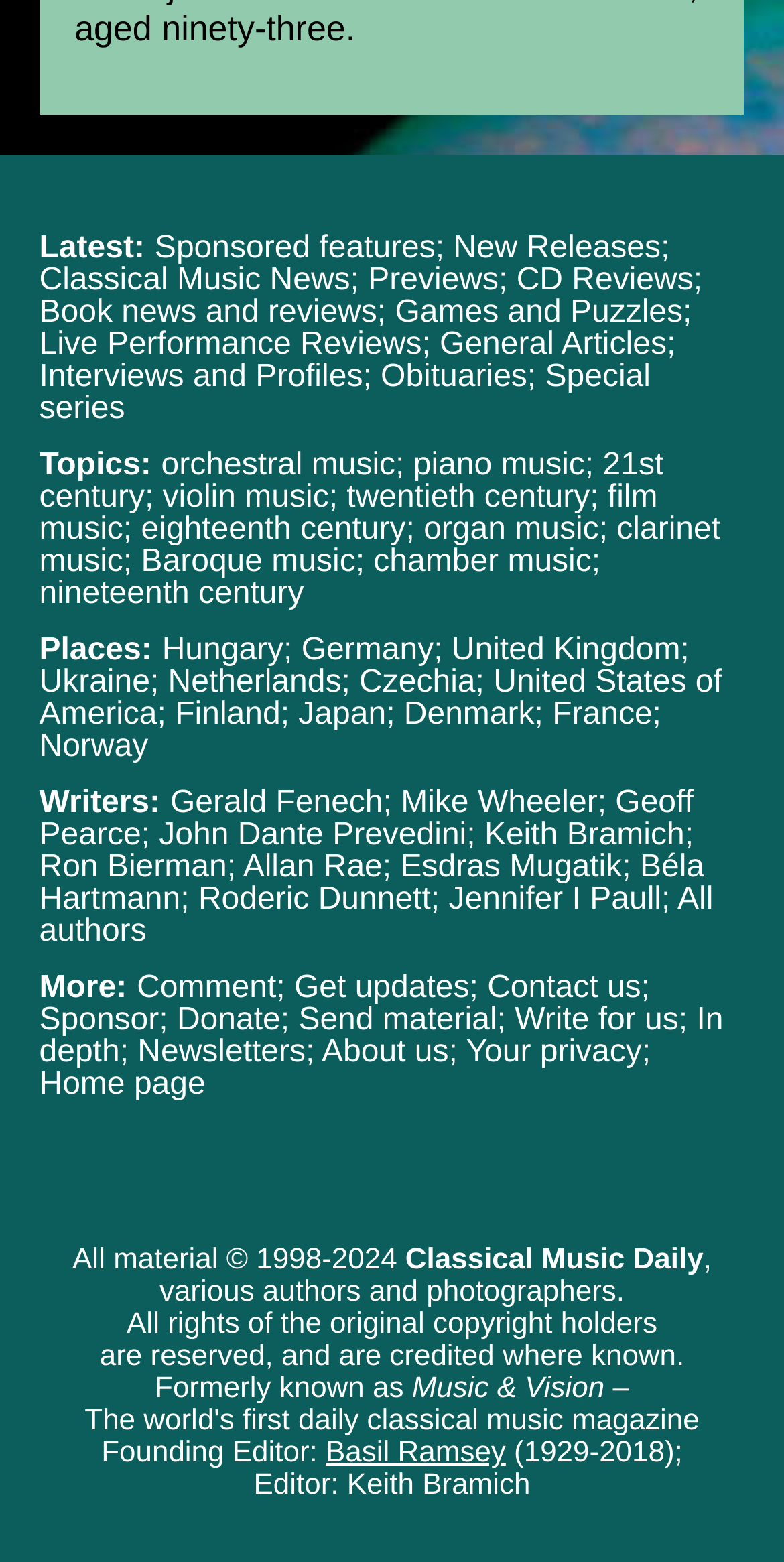Identify the bounding box of the UI component described as: "More".

[0.05, 0.623, 0.175, 0.643]